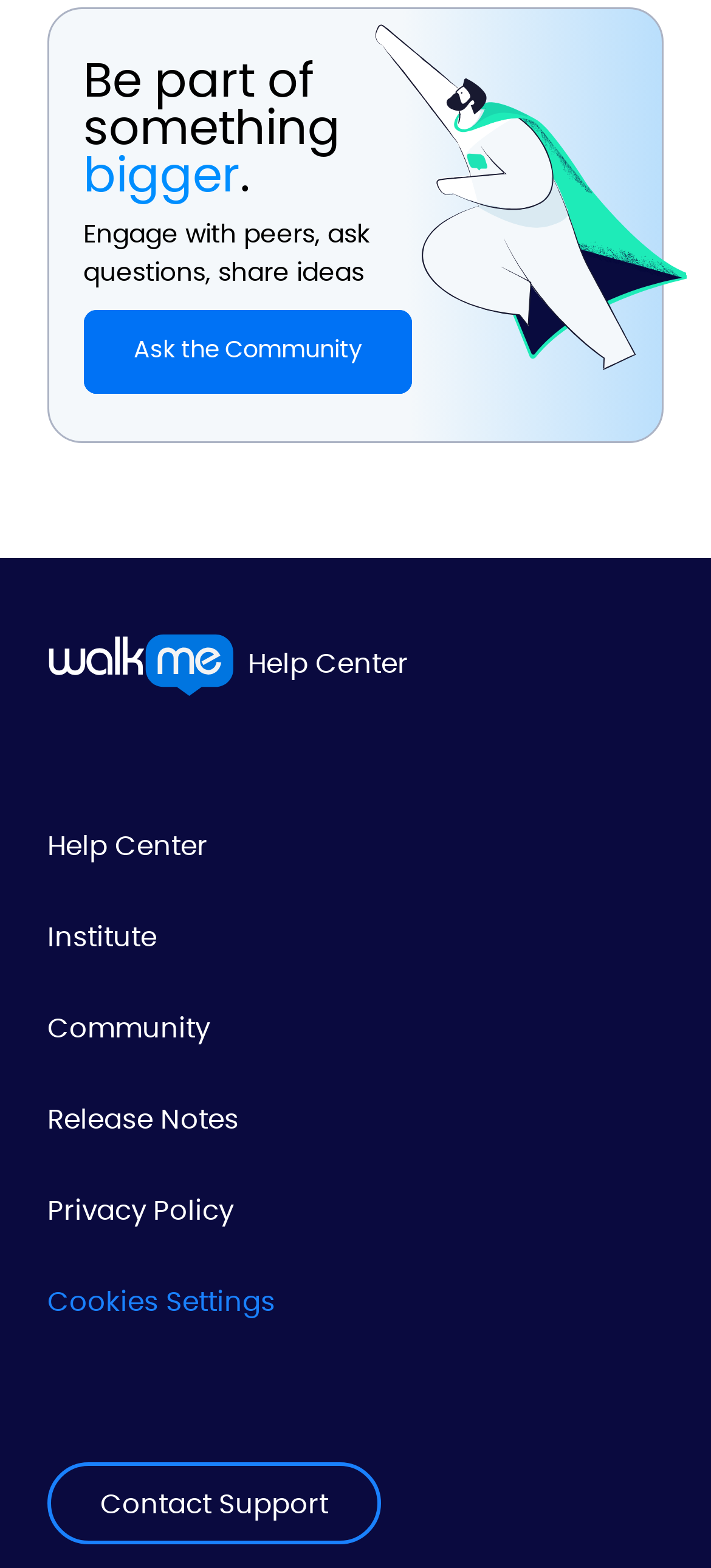Using the given element description, provide the bounding box coordinates (top-left x, top-left y, bottom-right x, bottom-right y) for the corresponding UI element in the screenshot: Community

[0.067, 0.628, 0.295, 0.686]